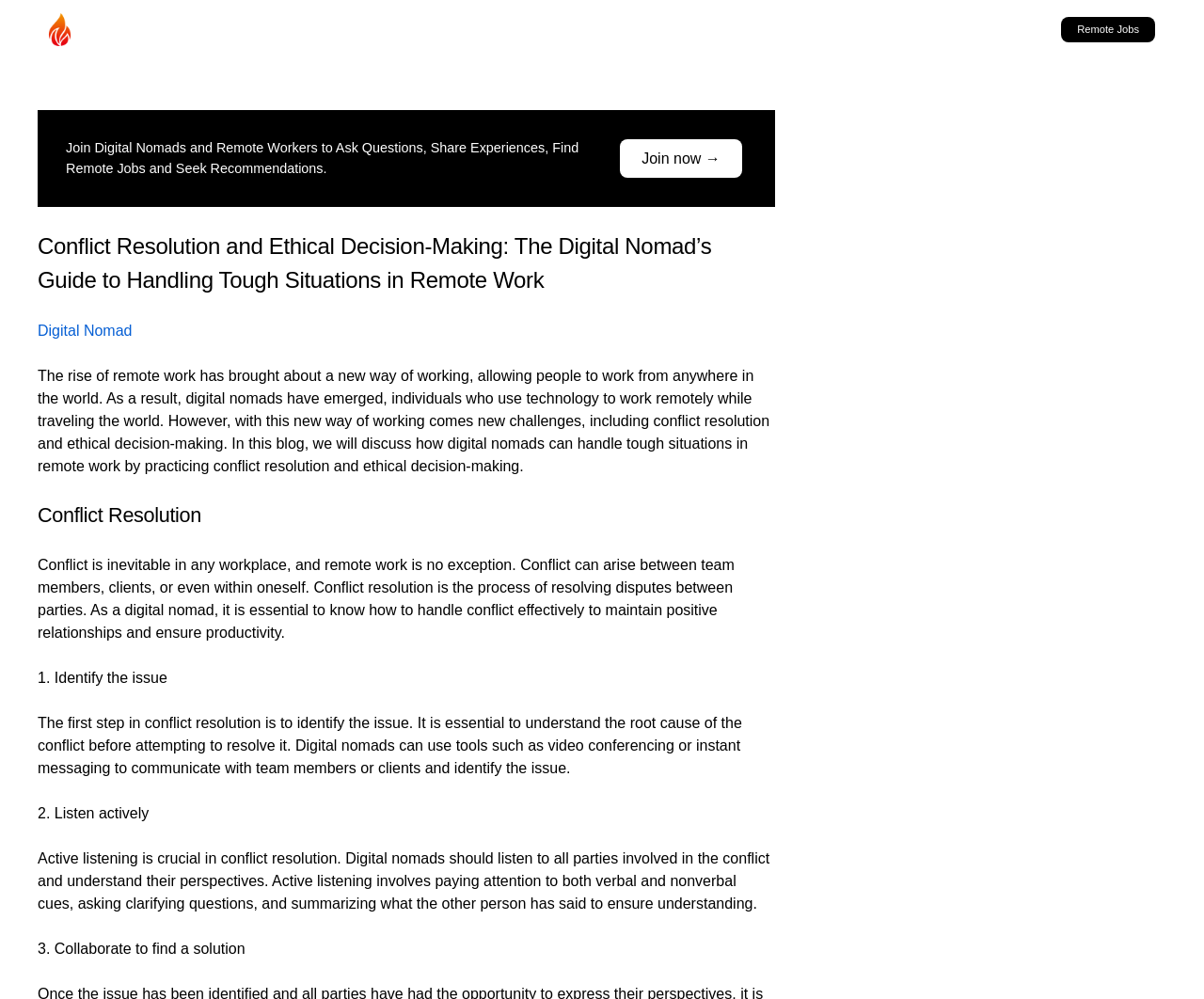Please give a succinct answer using a single word or phrase:
What is the context in which conflict resolution and ethical decision-making are being discussed?

Remote work